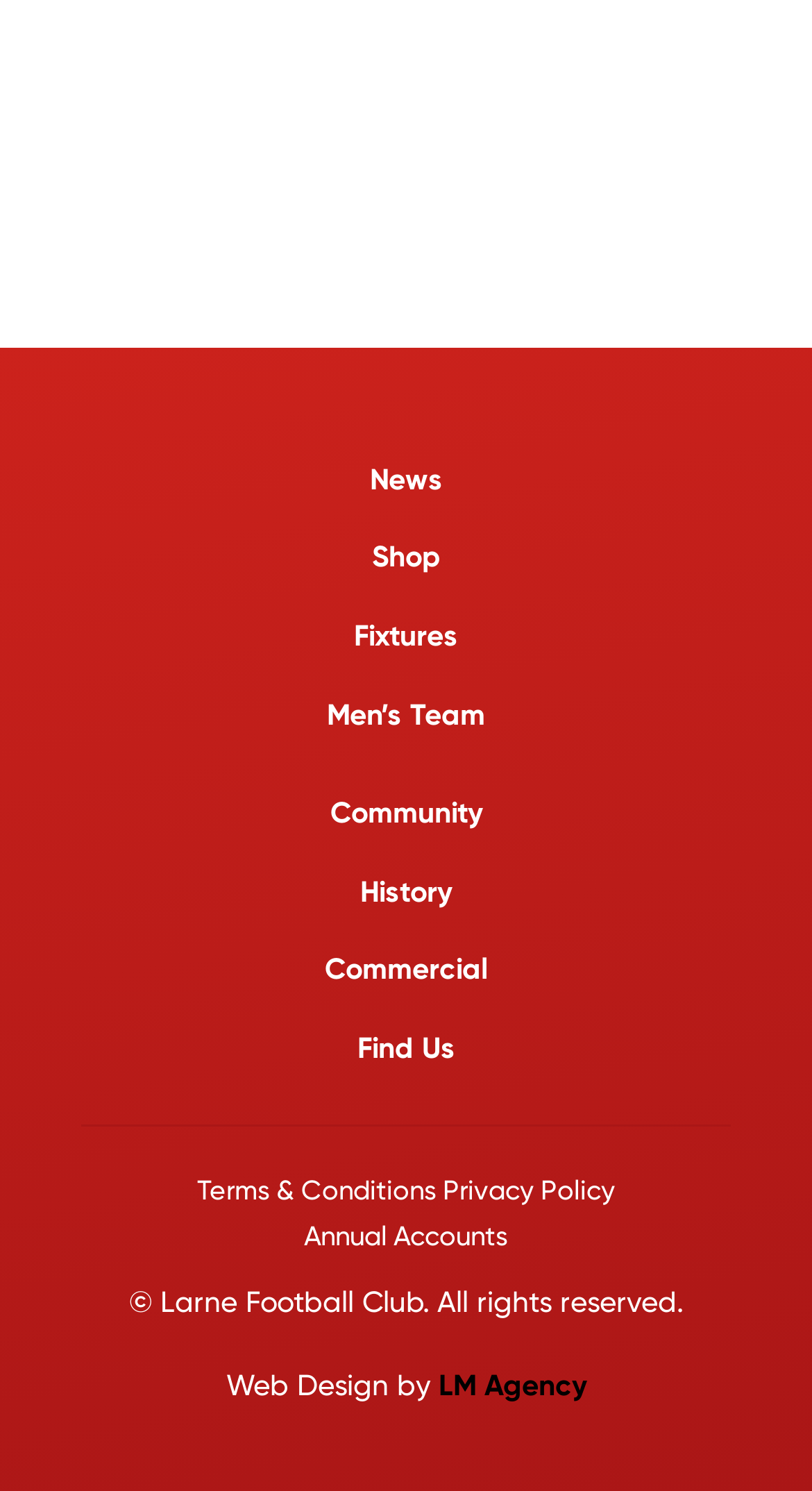Specify the bounding box coordinates of the area to click in order to execute this command: 'Read the document online'. The coordinates should consist of four float numbers ranging from 0 to 1, and should be formatted as [left, top, right, bottom].

None